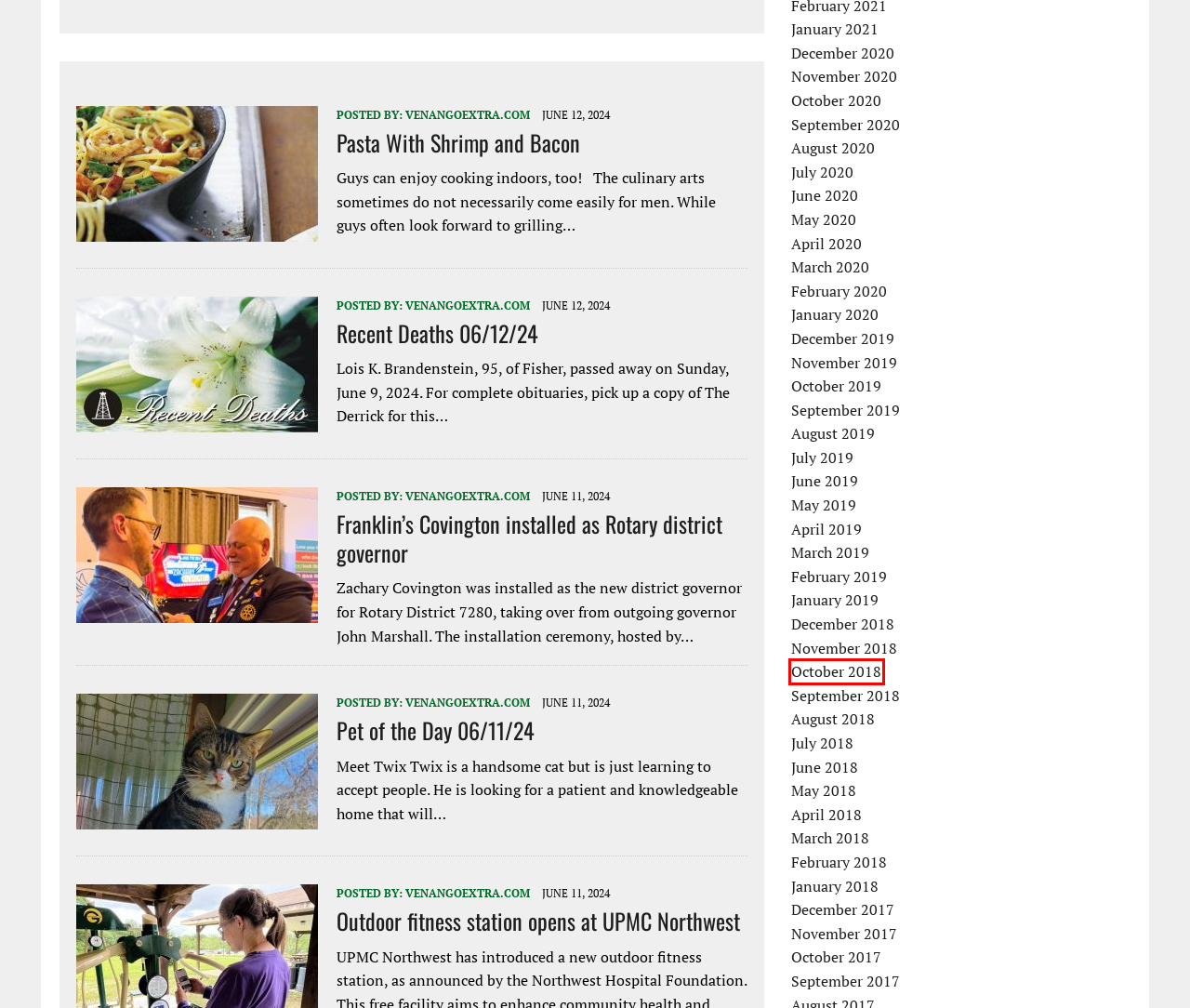You have a screenshot showing a webpage with a red bounding box highlighting an element. Choose the webpage description that best fits the new webpage after clicking the highlighted element. The descriptions are:
A. December 2017 – Venango Extra.com
B. Recent Deaths 06/12/24 – Venango Extra.com
C. Pasta With Shrimp and Bacon – Venango Extra.com
D. March 2018 – Venango Extra.com
E. April 2020 – Venango Extra.com
F. October 2018 – Venango Extra.com
G. April 2019 – Venango Extra.com
H. May 2020 – Venango Extra.com

F